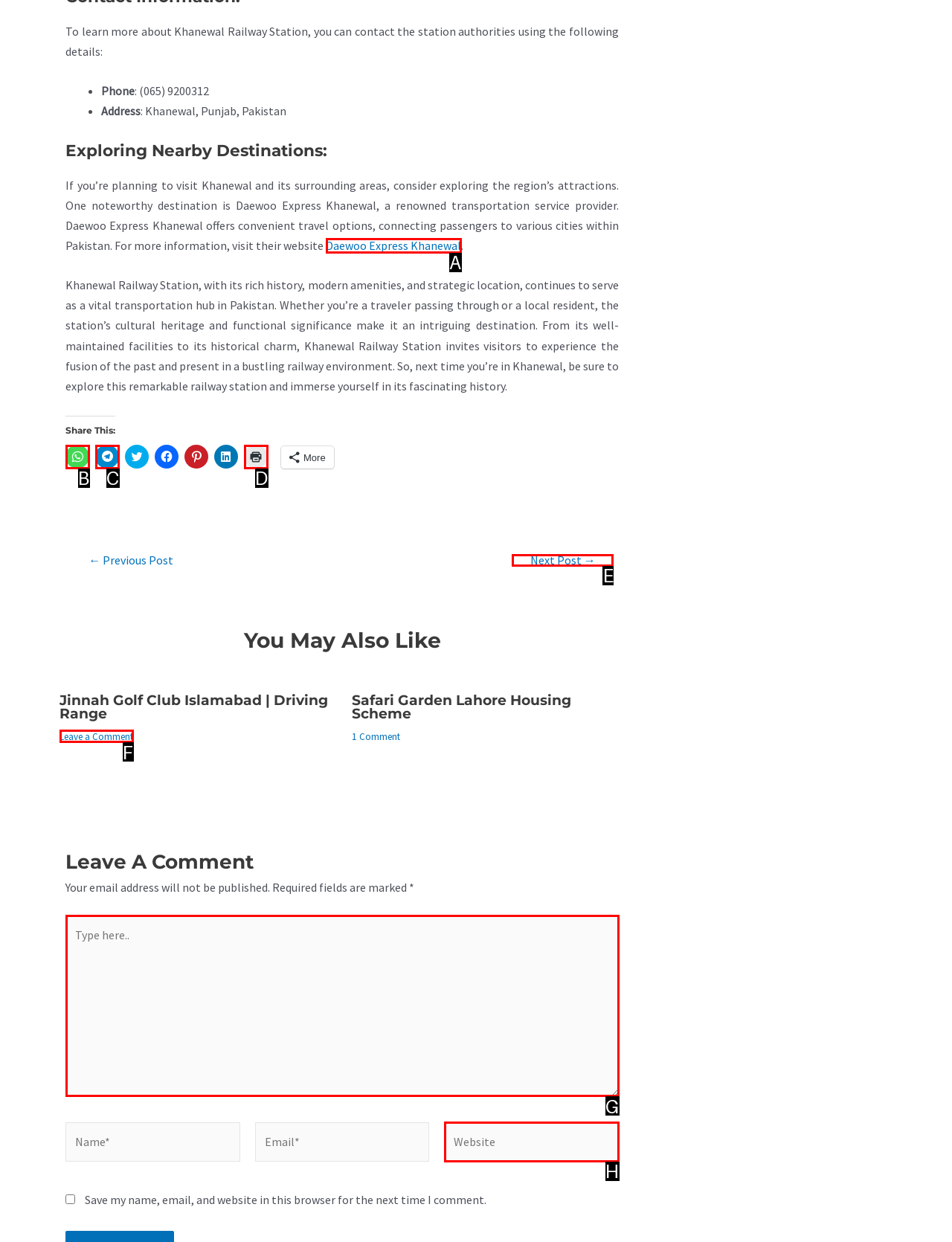What is the letter of the UI element you should click to Type a comment? Provide the letter directly.

G